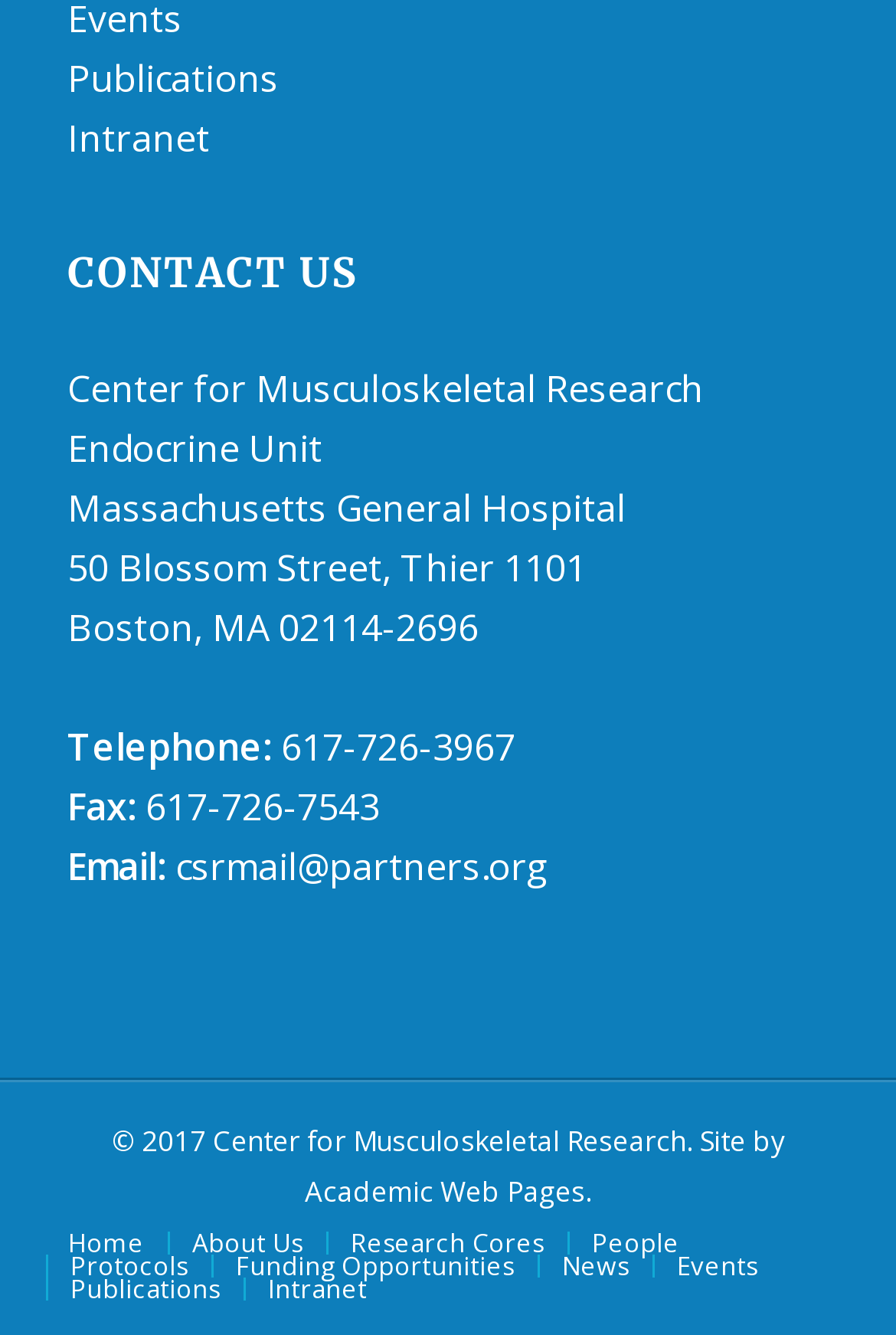Pinpoint the bounding box coordinates of the clickable area needed to execute the instruction: "Send an email to csrmail@partners.org". The coordinates should be specified as four float numbers between 0 and 1, i.e., [left, top, right, bottom].

[0.196, 0.63, 0.613, 0.668]